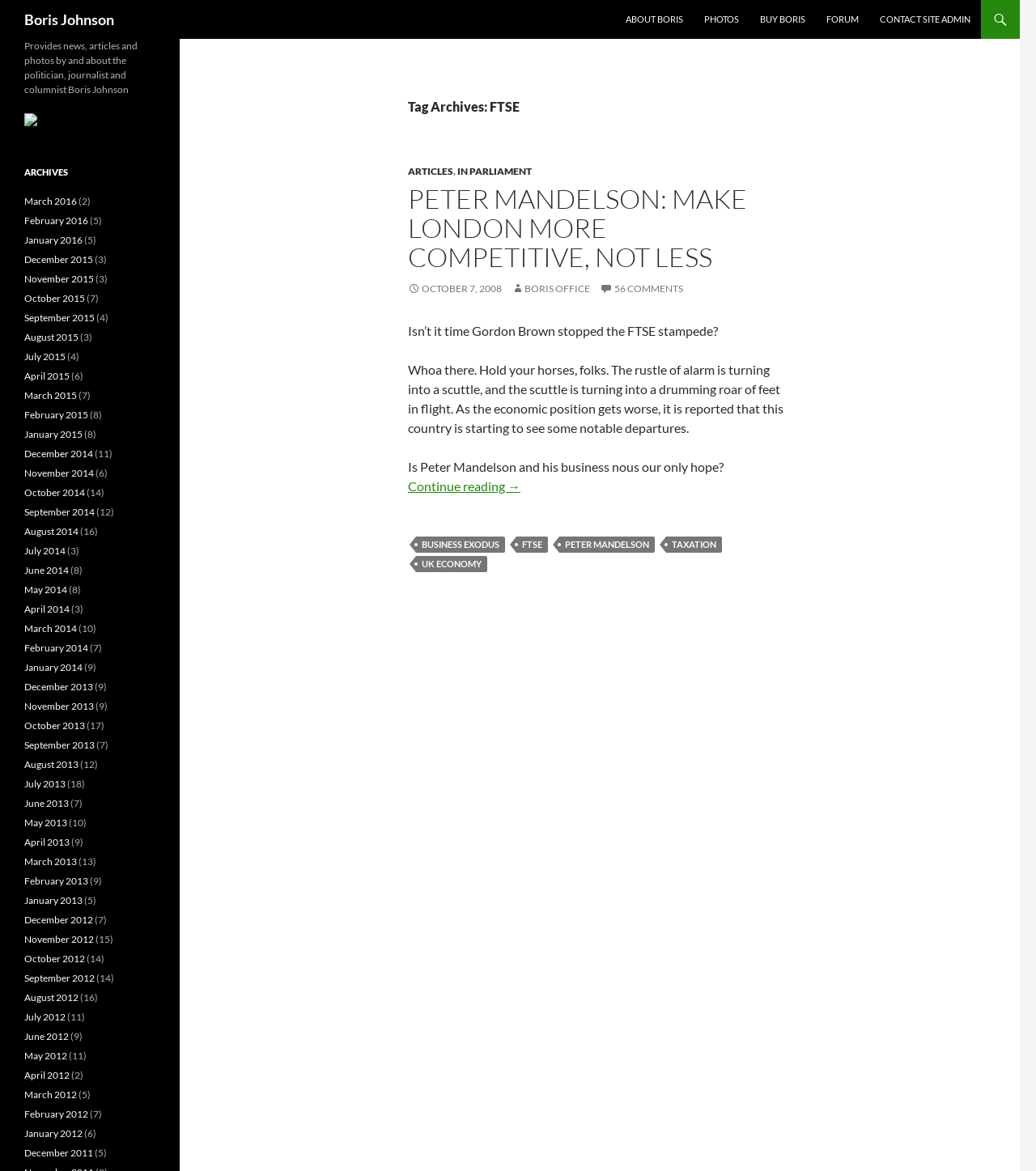What are the categories listed in the footer section?
Please provide a single word or phrase answer based on the image.

BUSINESS EXODUS, FTSE, PETER MANDELSON, TAXATION, UK ECONOMY